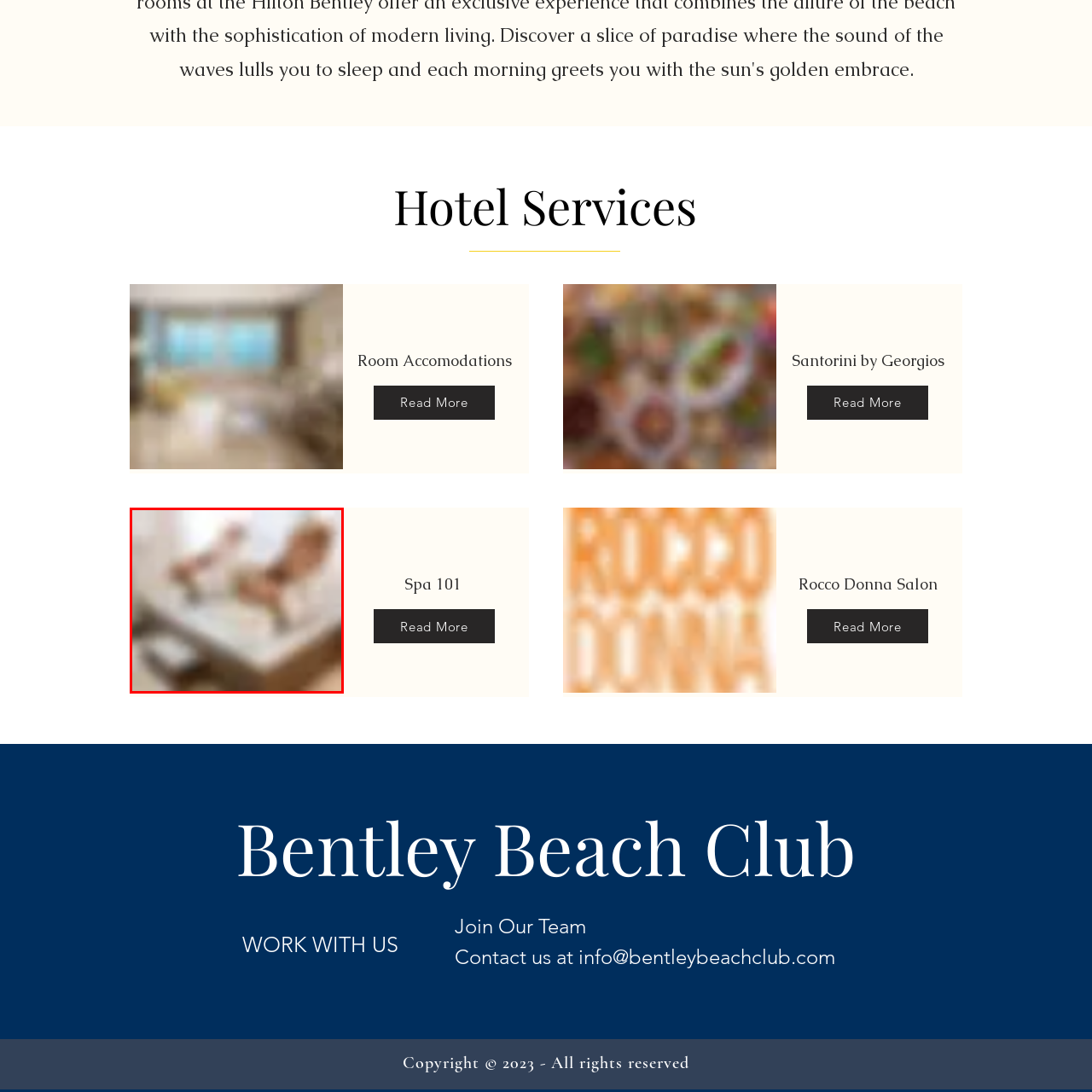Is natural light present in the treatment space?
Inspect the part of the image highlighted by the red bounding box and give a detailed answer to the question.

The caption states that 'natural light filters through a nearby window, illuminating the space', indicating the presence of natural light in the treatment space.